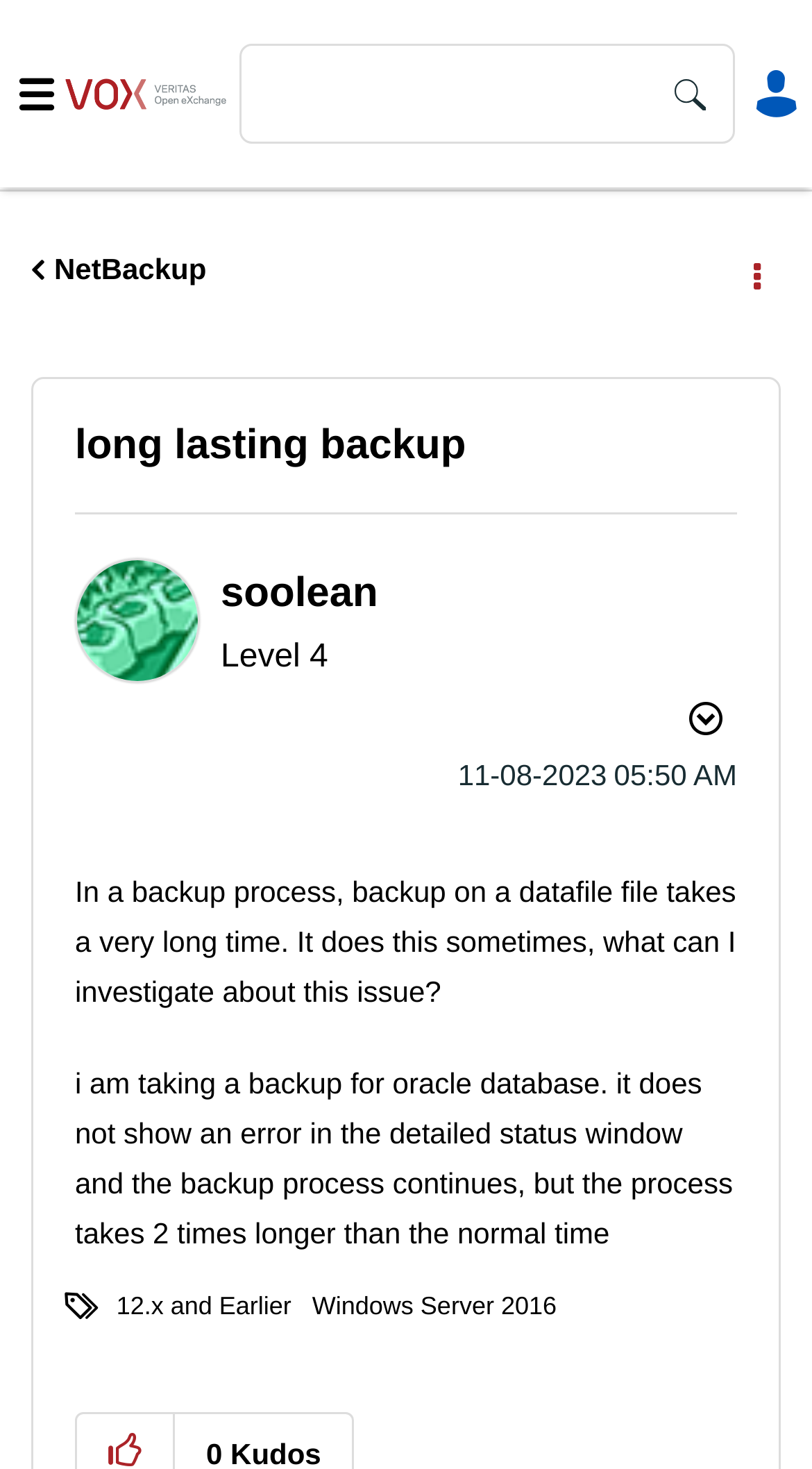Please identify the bounding box coordinates of where to click in order to follow the instruction: "Click on the Show long lasting backup post option menu button".

[0.821, 0.467, 0.908, 0.51]